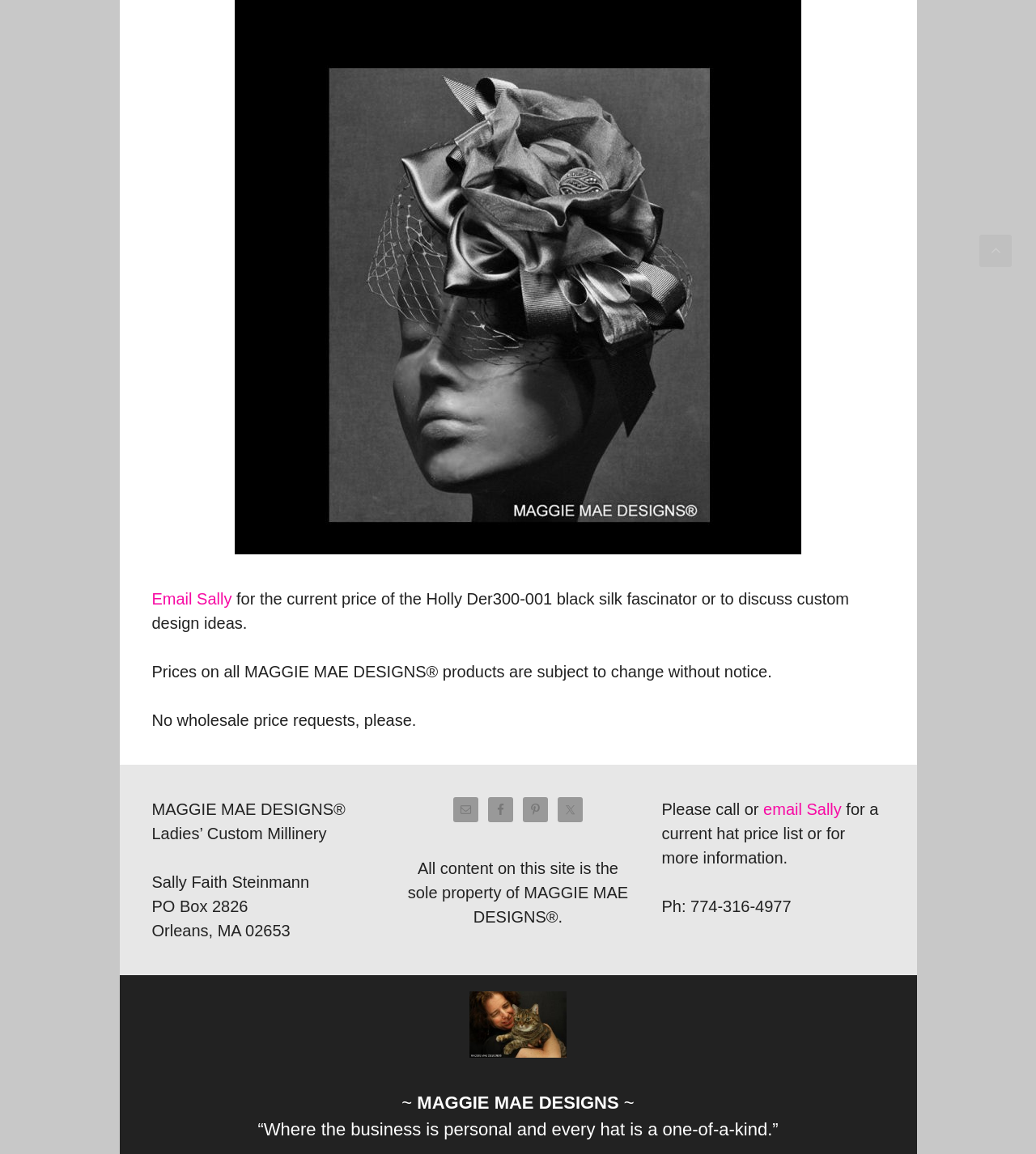Find and specify the bounding box coordinates that correspond to the clickable region for the instruction: "Call for more information".

[0.639, 0.778, 0.764, 0.793]